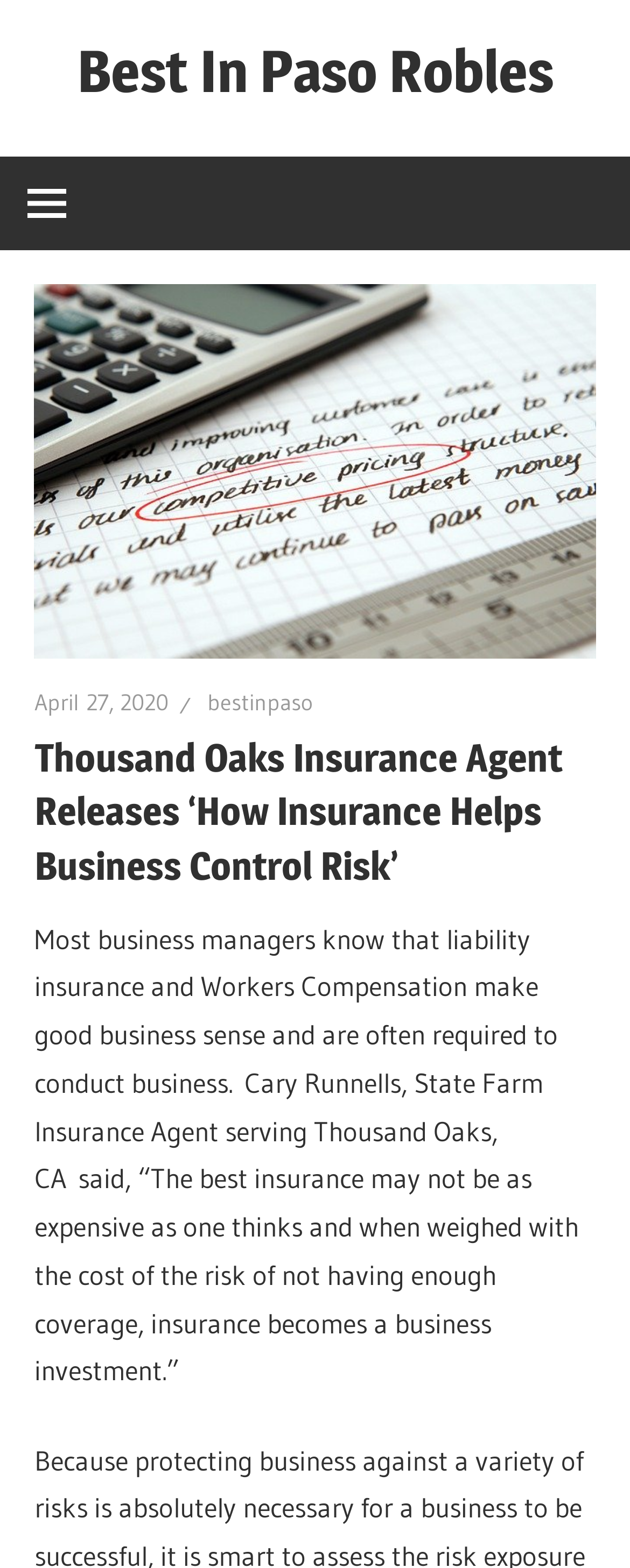Bounding box coordinates are to be given in the format (top-left x, top-left y, bottom-right x, bottom-right y). All values must be floating point numbers between 0 and 1. Provide the bounding box coordinate for the UI element described as: April 27, 2020

[0.054, 0.439, 0.267, 0.457]